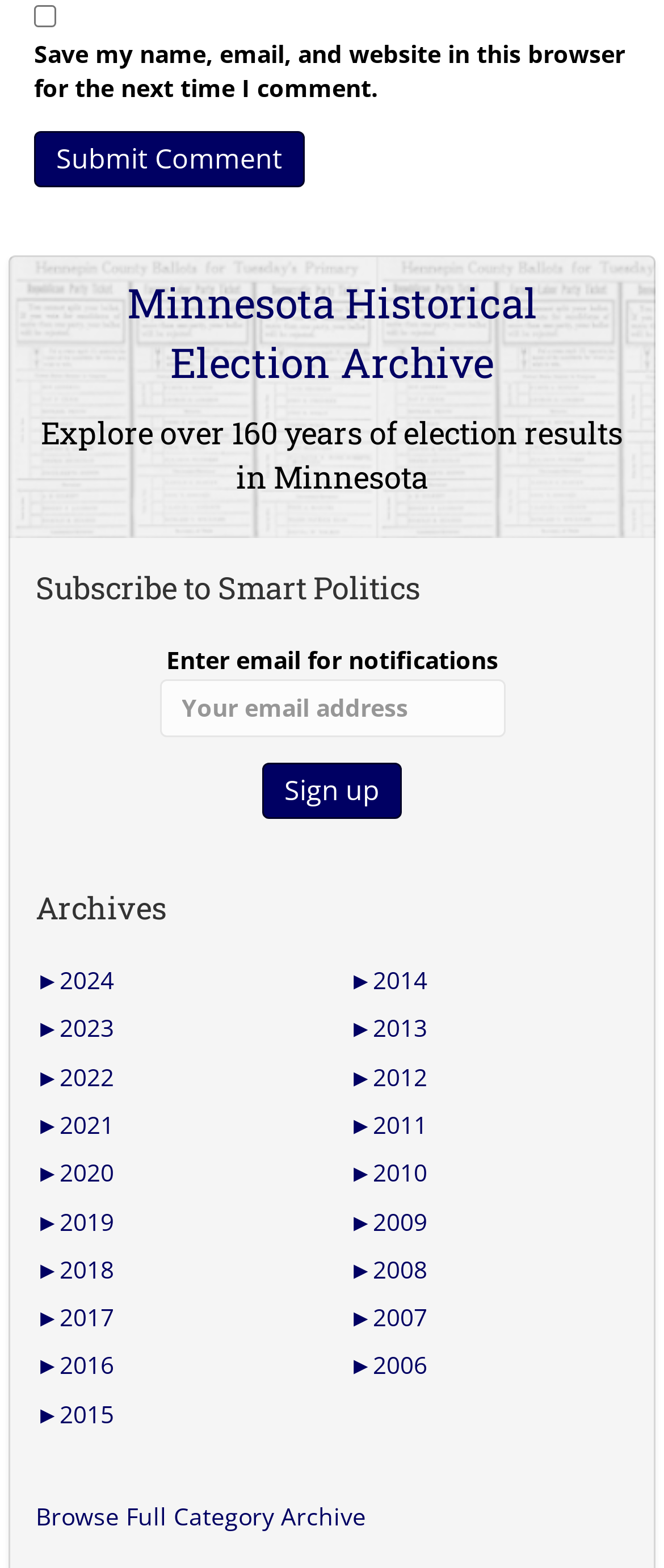Locate the bounding box coordinates of the clickable area needed to fulfill the instruction: "Browse the 2024 archives".

[0.054, 0.615, 0.171, 0.635]